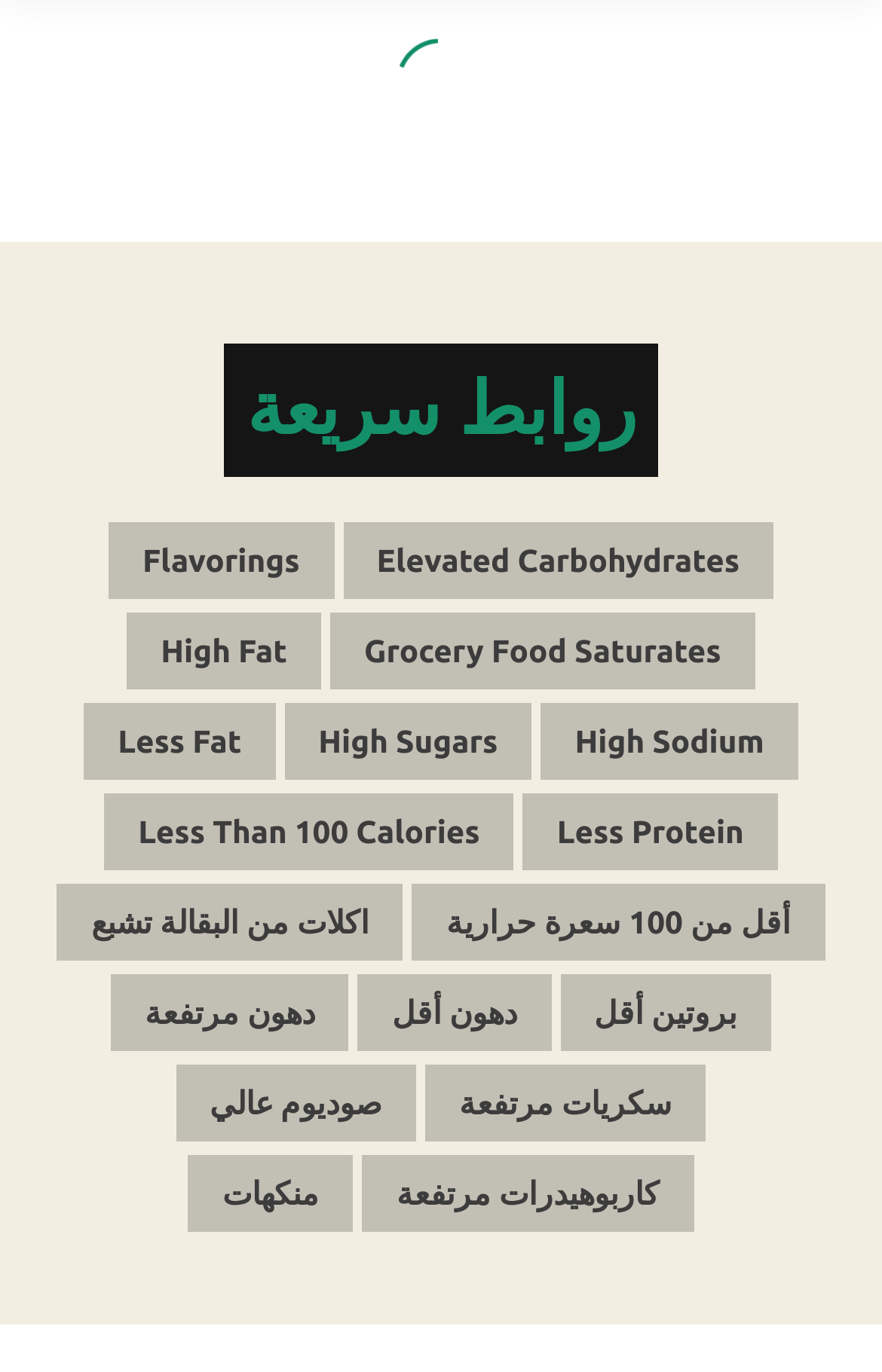Respond to the question below with a single word or phrase:
What is the name of the first link under 'Ingredients for fried cornflakes crouches'?

Elevated carbohydrates